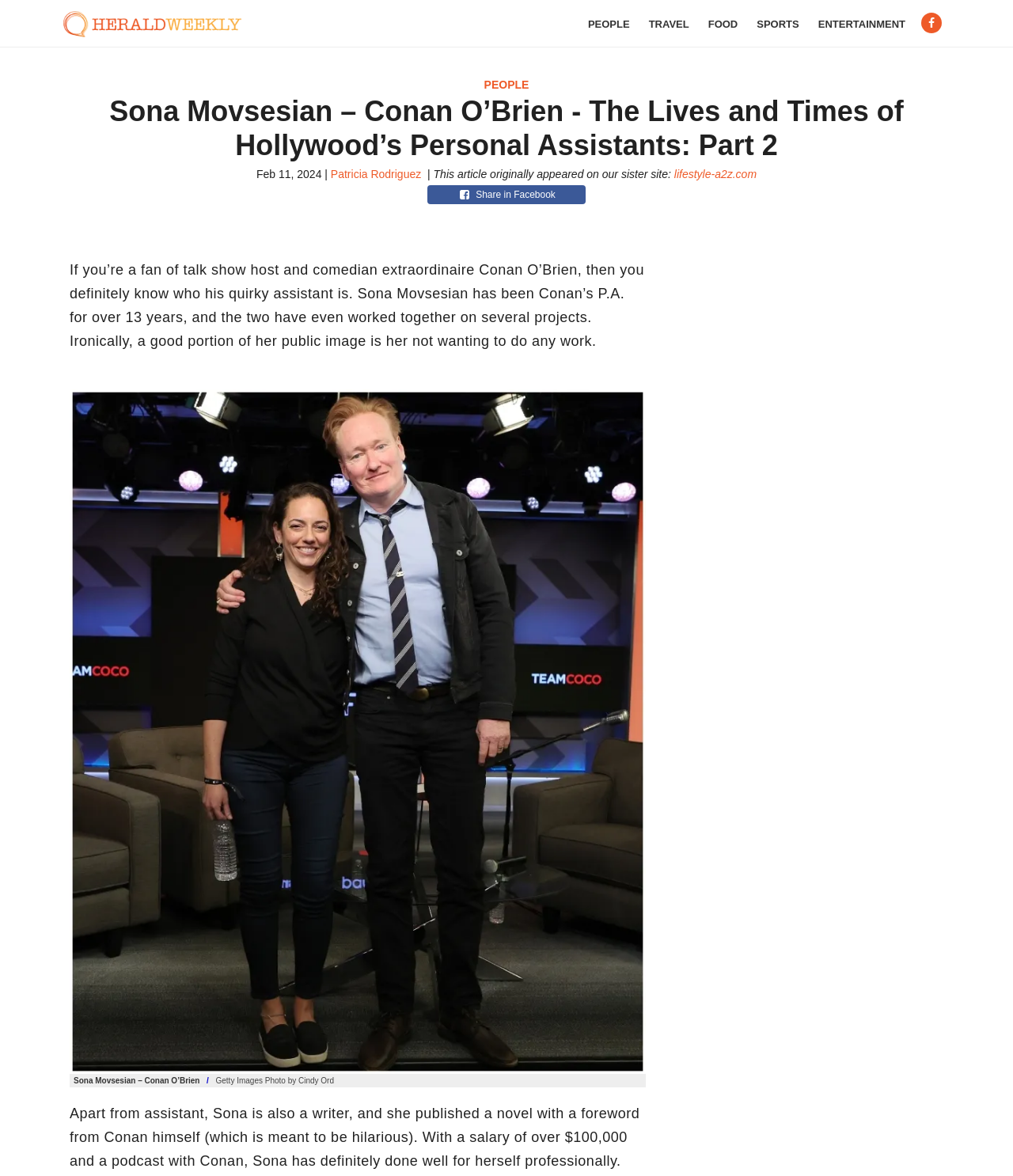Offer an extensive depiction of the webpage and its key elements.

The webpage is about Sona Movsesian, the personal assistant of comedian Conan O'Brien. At the top, there is a navigation menu with links to different categories such as PEOPLE, TRAVEL, FOOD, SPORTS, and ENTERTAINMENT. Below the navigation menu, there is a heading that displays the title of the article, "Sona Movsesian – Conan O’Brien - The Lives and Times of Hollywood’s Personal Assistants: Part 2".

To the right of the heading, there is a link to "Herald Weekly" and a small icon. Below the heading, there is a date "Feb 11, 2024" followed by a link to "Patricia Rodriguez" and some text indicating that the article originally appeared on a sister site, "lifestyle-a2z.com".

The main content of the webpage is divided into two sections. On the left, there is a block of text that describes Sona Movsesian's career and personal life, including her work as Conan O'Brien's personal assistant and her writing career. The text is accompanied by a large image of Sona Movsesian, credited to Getty Images, with a caption below it.

On the right, there is a sidebar with a link to share the article on Facebook and a section labeled "Primary Sidebar". There are also several links to other articles or categories scattered throughout the webpage. Overall, the webpage has a clean and organized layout, making it easy to read and navigate.